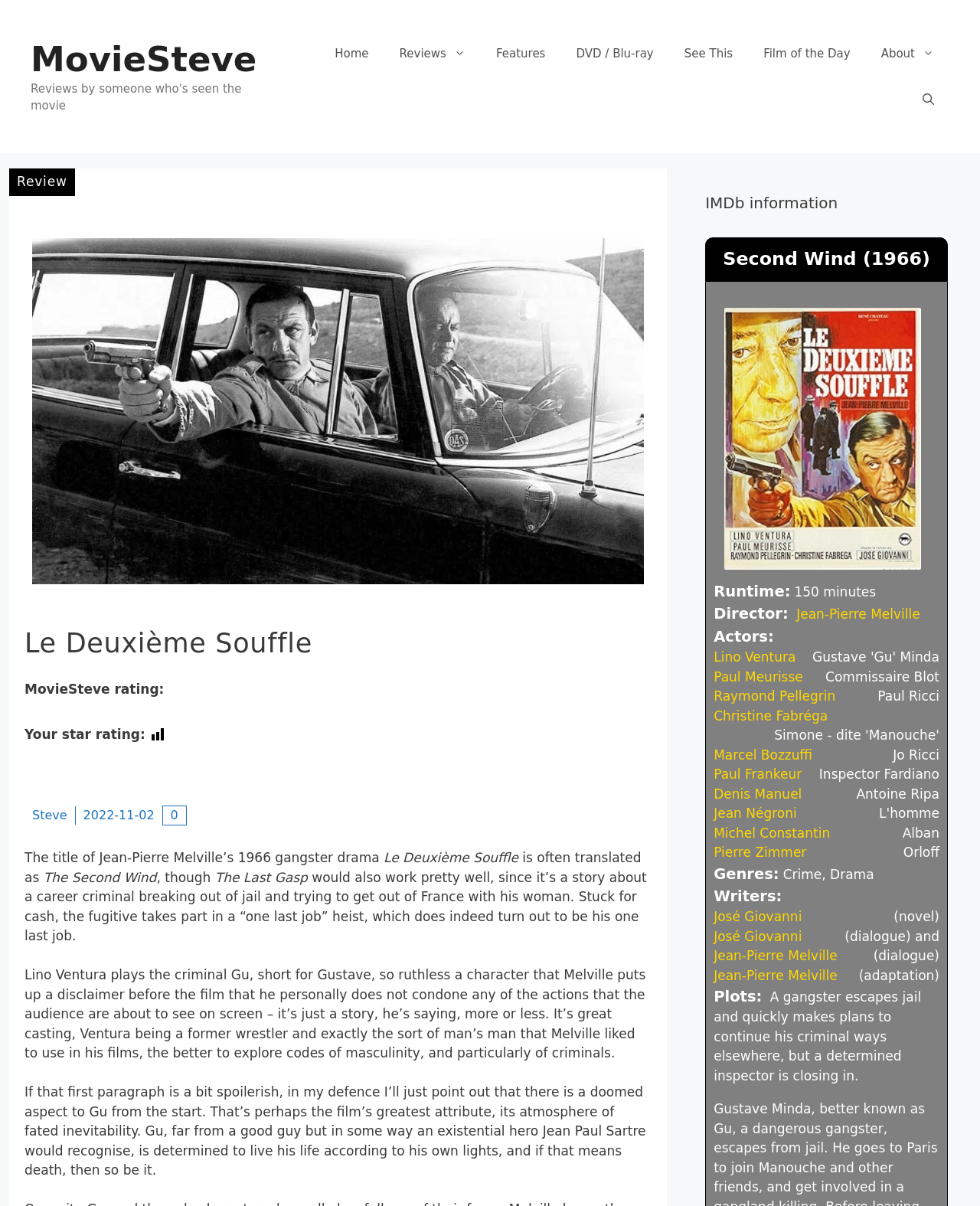Provide a one-word or short-phrase response to the question:
Who plays the character Gu in the movie?

Lino Ventura